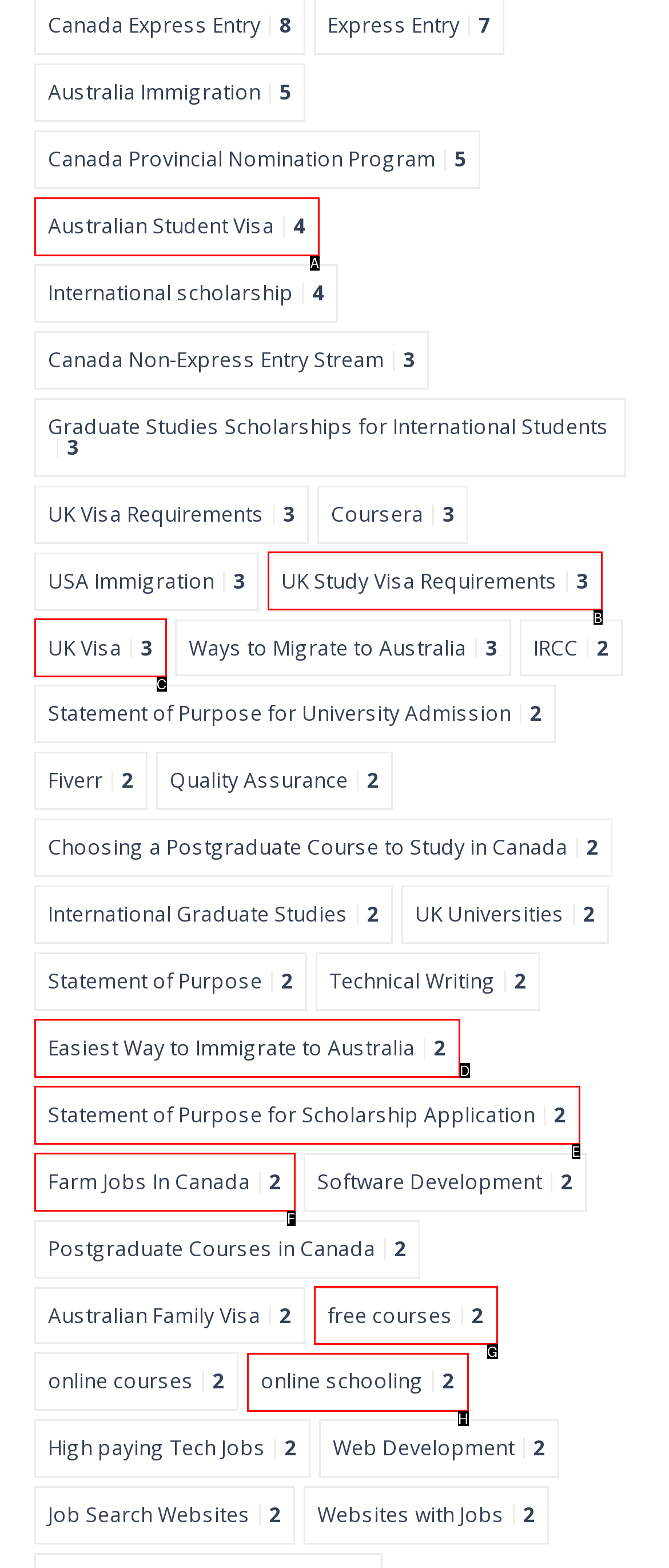Choose the HTML element that matches the description: UK Study Visa Requirements 3
Reply with the letter of the correct option from the given choices.

B